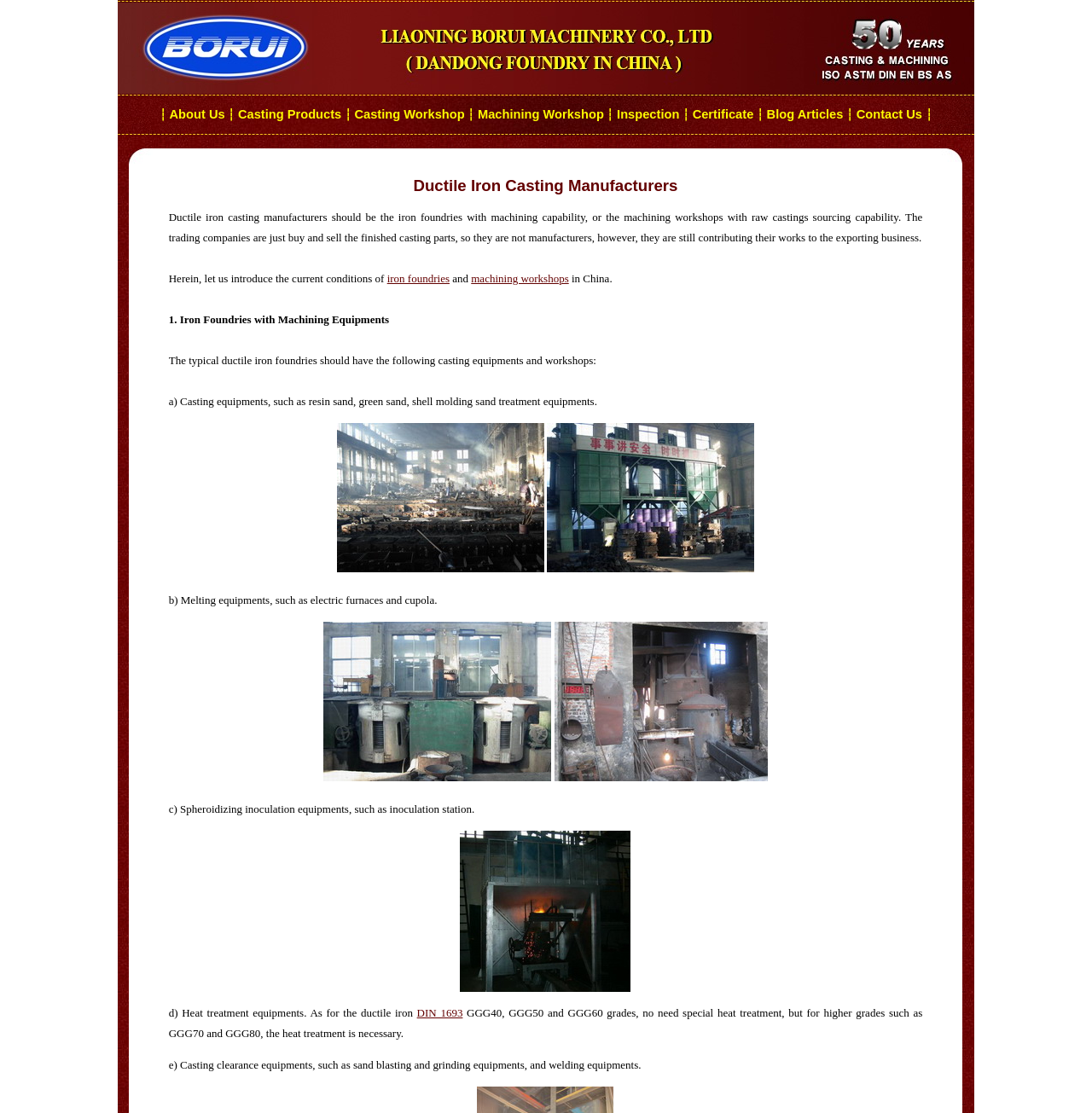Identify the bounding box of the HTML element described as: "Casting Products".

[0.218, 0.097, 0.313, 0.109]